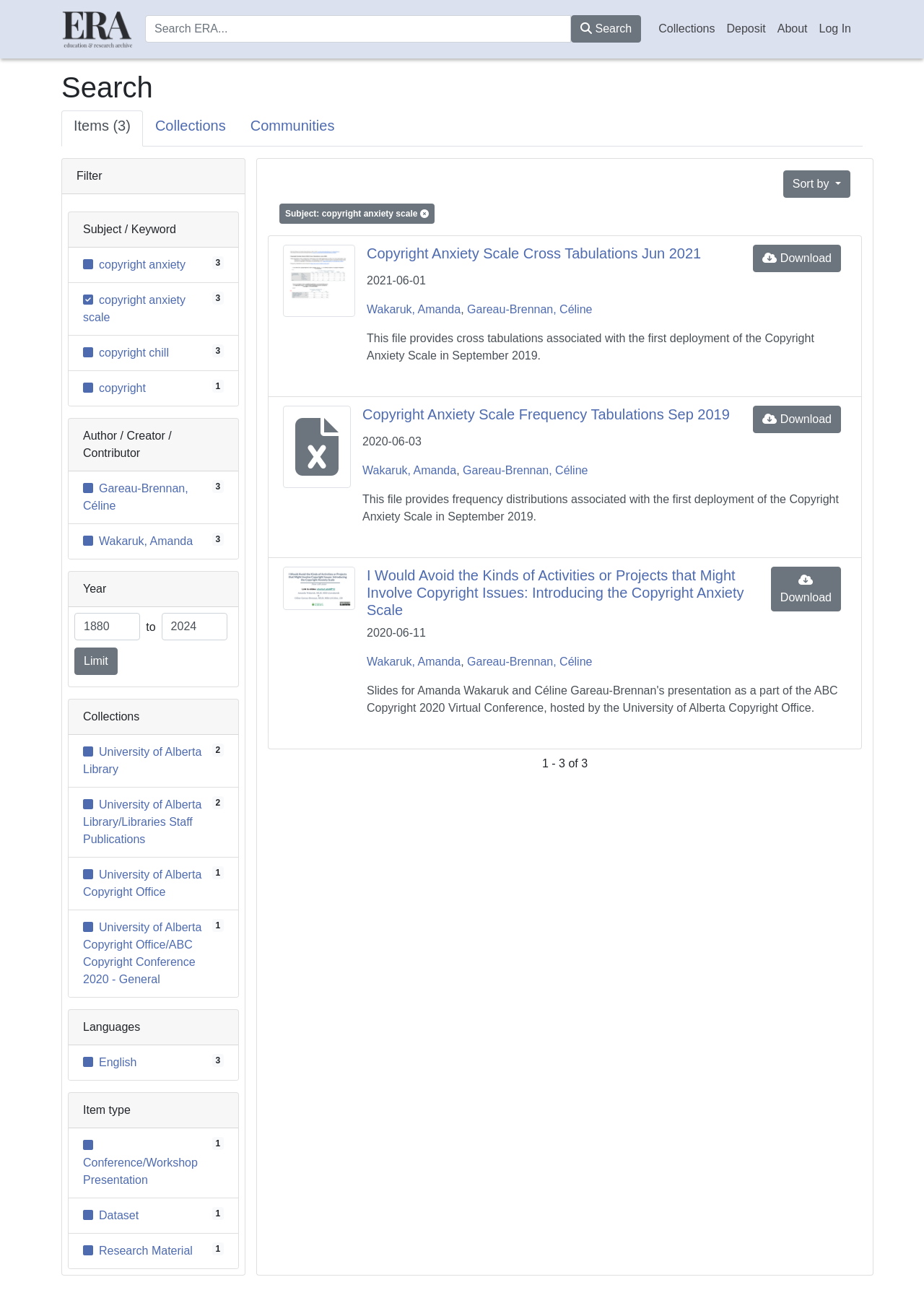Locate the bounding box coordinates of the area that needs to be clicked to fulfill the following instruction: "Go to Collections". The coordinates should be in the format of four float numbers between 0 and 1, namely [left, top, right, bottom].

[0.706, 0.011, 0.78, 0.033]